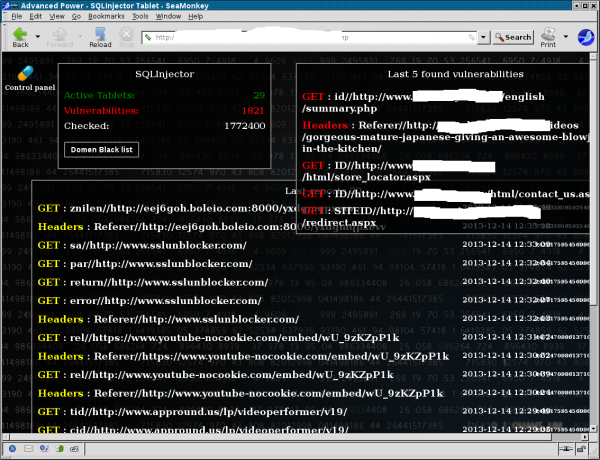What type of vulnerabilities is the tool used to detect?
Give a single word or phrase as your answer by examining the image.

SQL injection